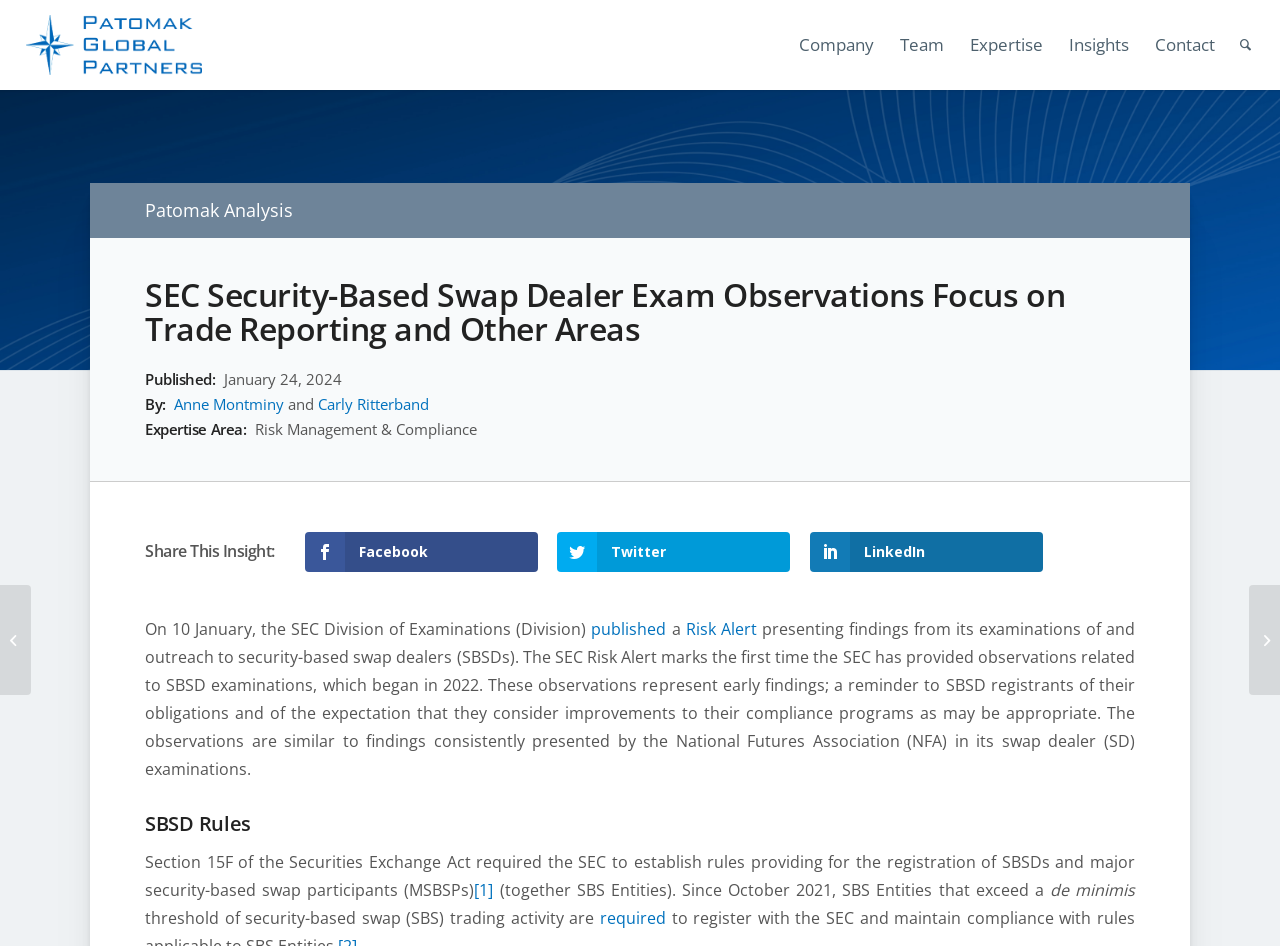Utilize the information from the image to answer the question in detail:
What is the expertise area?

The expertise area is obtained from the text 'Expertise Area: Risk Management & Compliance' located below the author names.